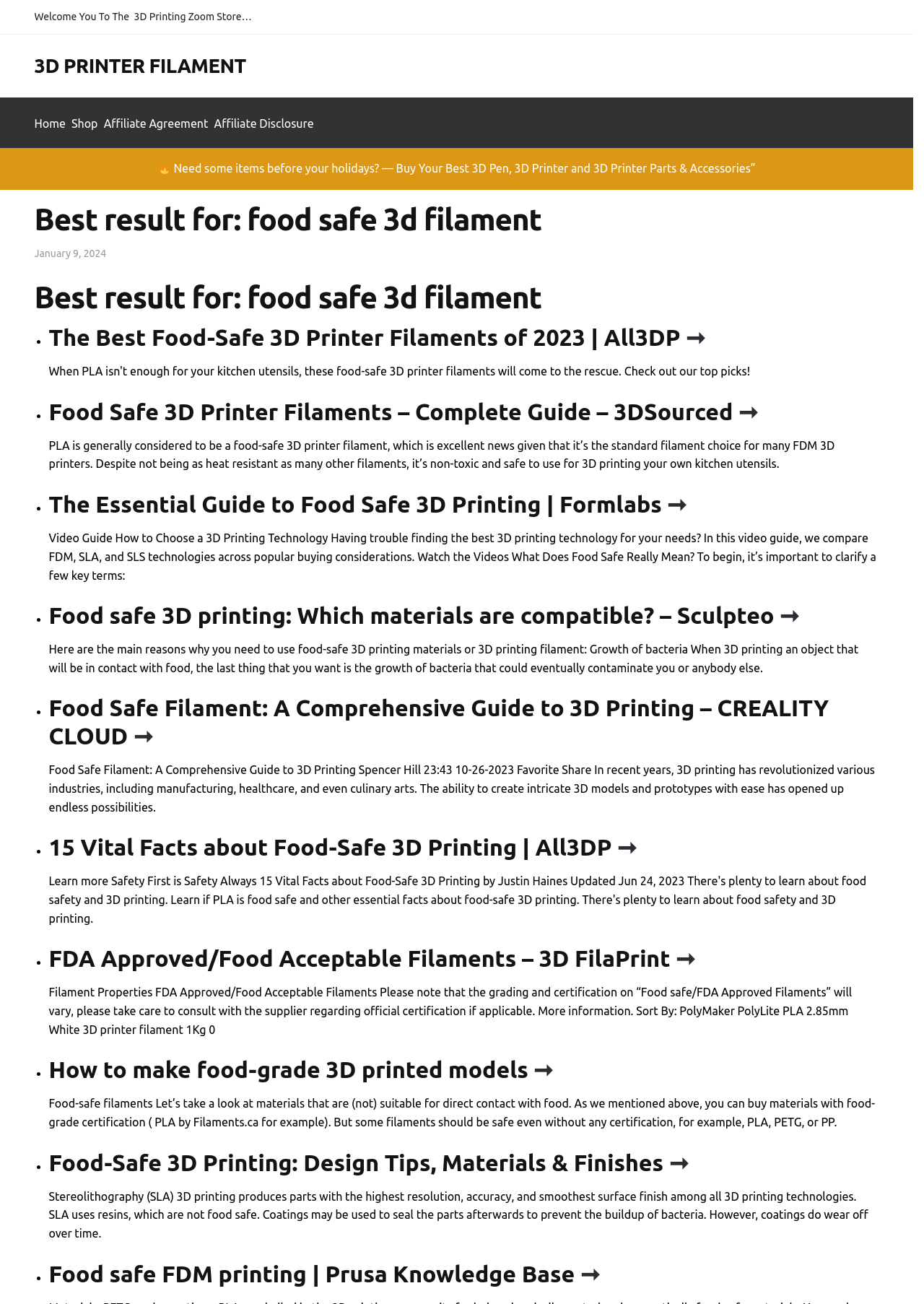Give a short answer using one word or phrase for the question:
What is the purpose of coatings in SLA 3D printing?

To seal parts and prevent bacterial growth